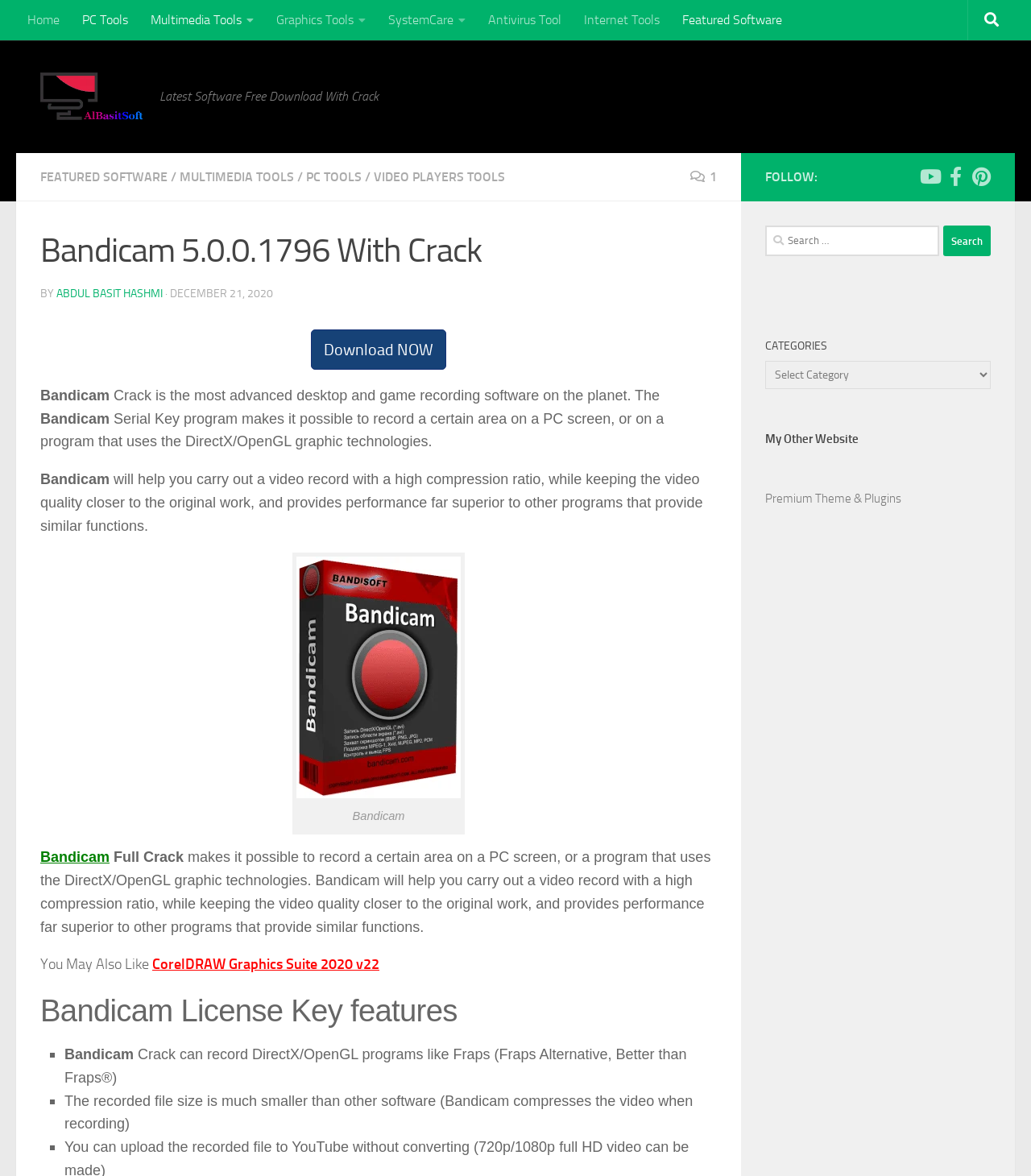Bounding box coordinates are specified in the format (top-left x, top-left y, bottom-right x, bottom-right y). All values are floating point numbers bounded between 0 and 1. Please provide the bounding box coordinate of the region this sentence describes: Antivirus Tool

[0.462, 0.0, 0.555, 0.034]